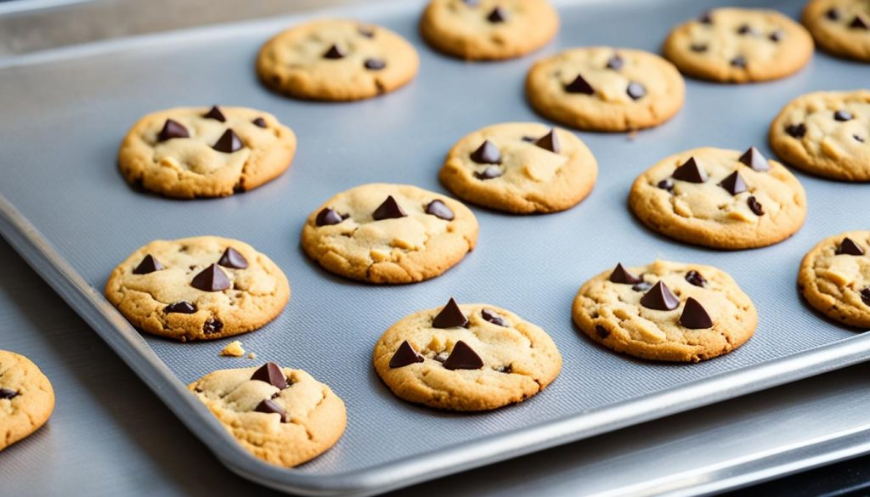What is the texture of the cookies?
Make sure to answer the question with a detailed and comprehensive explanation.

The caption describes the cookies as being 'perfectly baked to a soft and chewy texture', implying that the cookies have a soft and chewy texture.